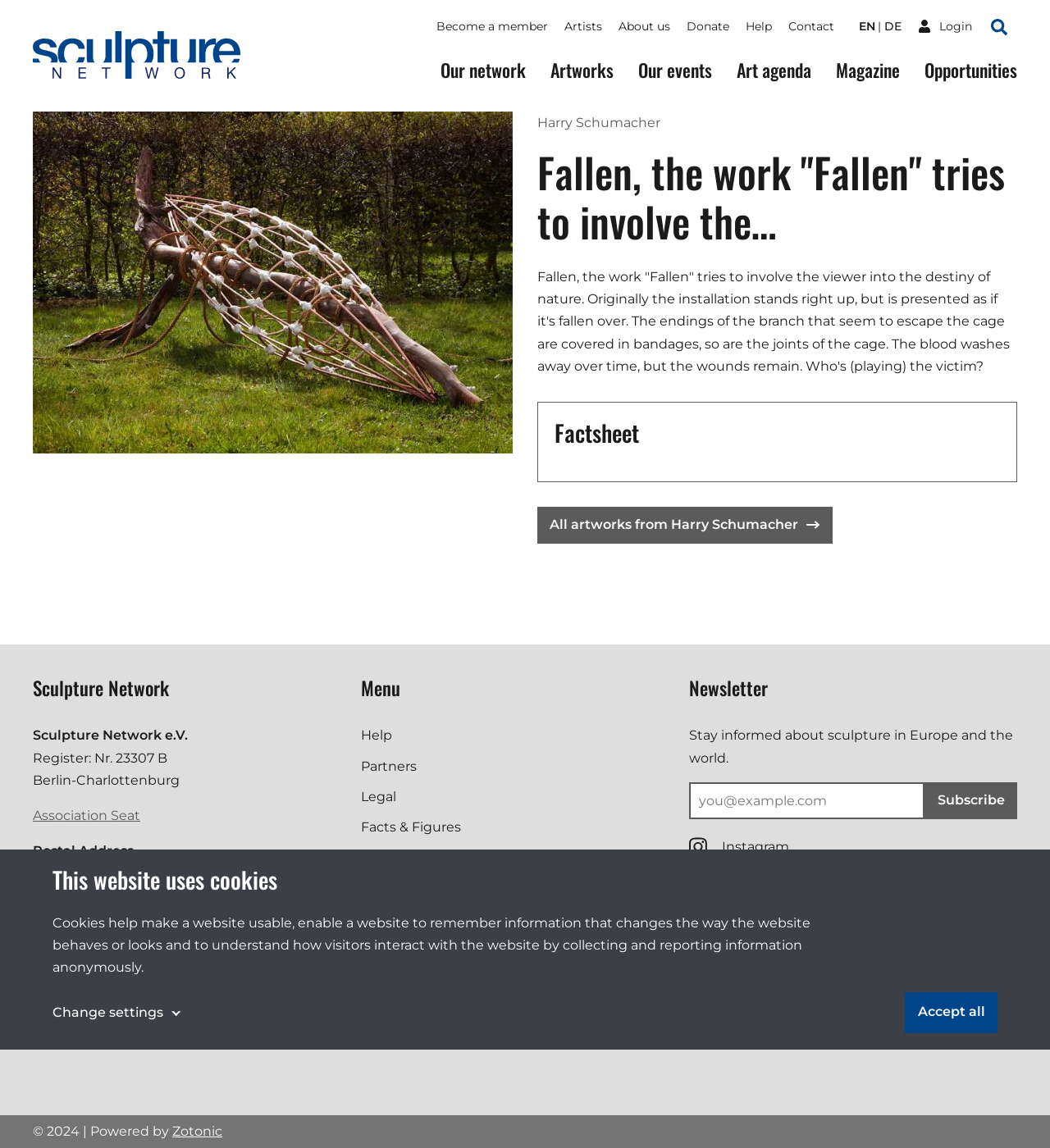Give a short answer using one word or phrase for the question:
How many links are there in the main menu?

9